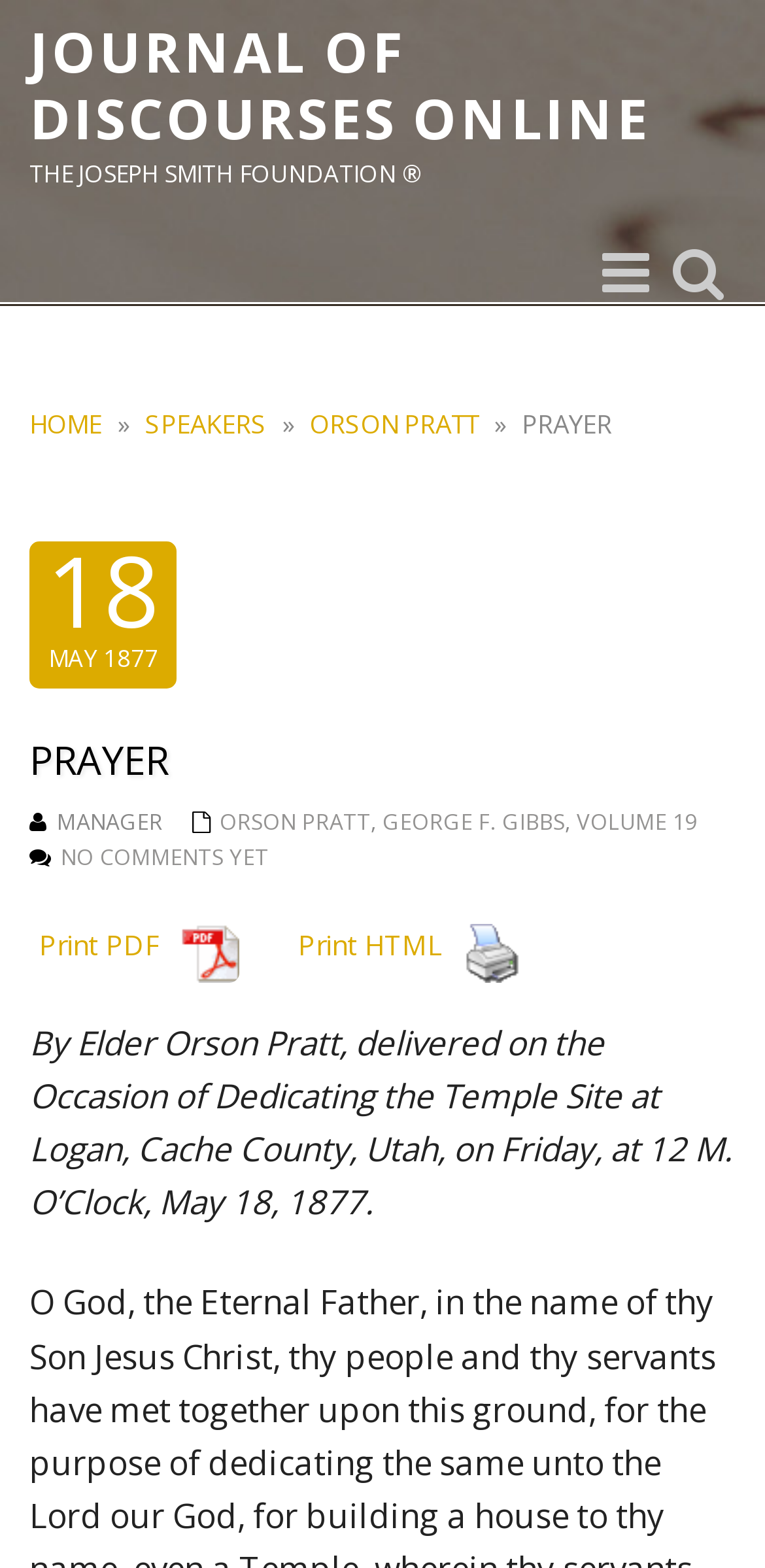Give a one-word or phrase response to the following question: What is the name of the speaker?

Orson Pratt